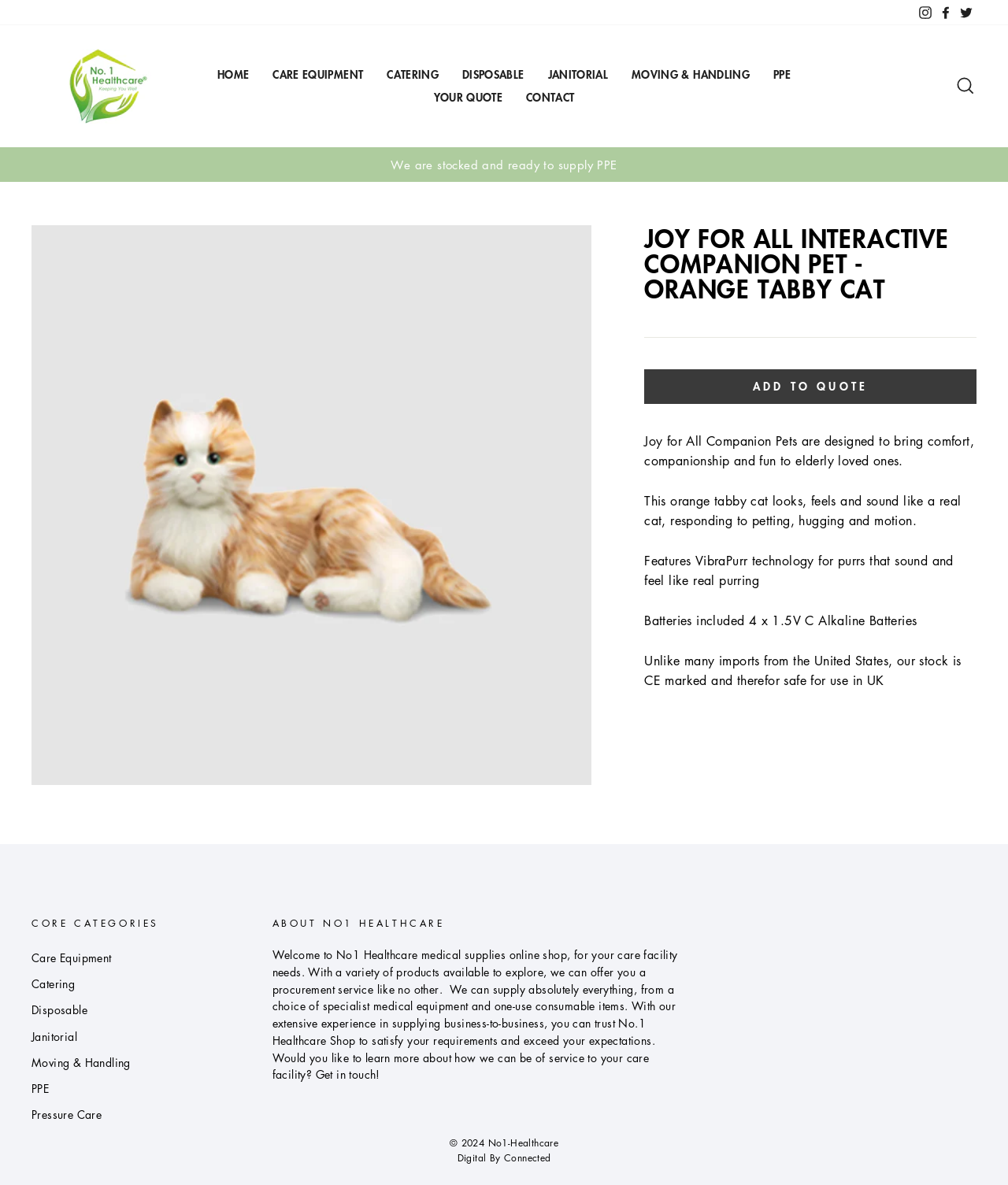Provide your answer to the question using just one word or phrase: What is the name of the social media platform linked at the top-right corner?

Instagram